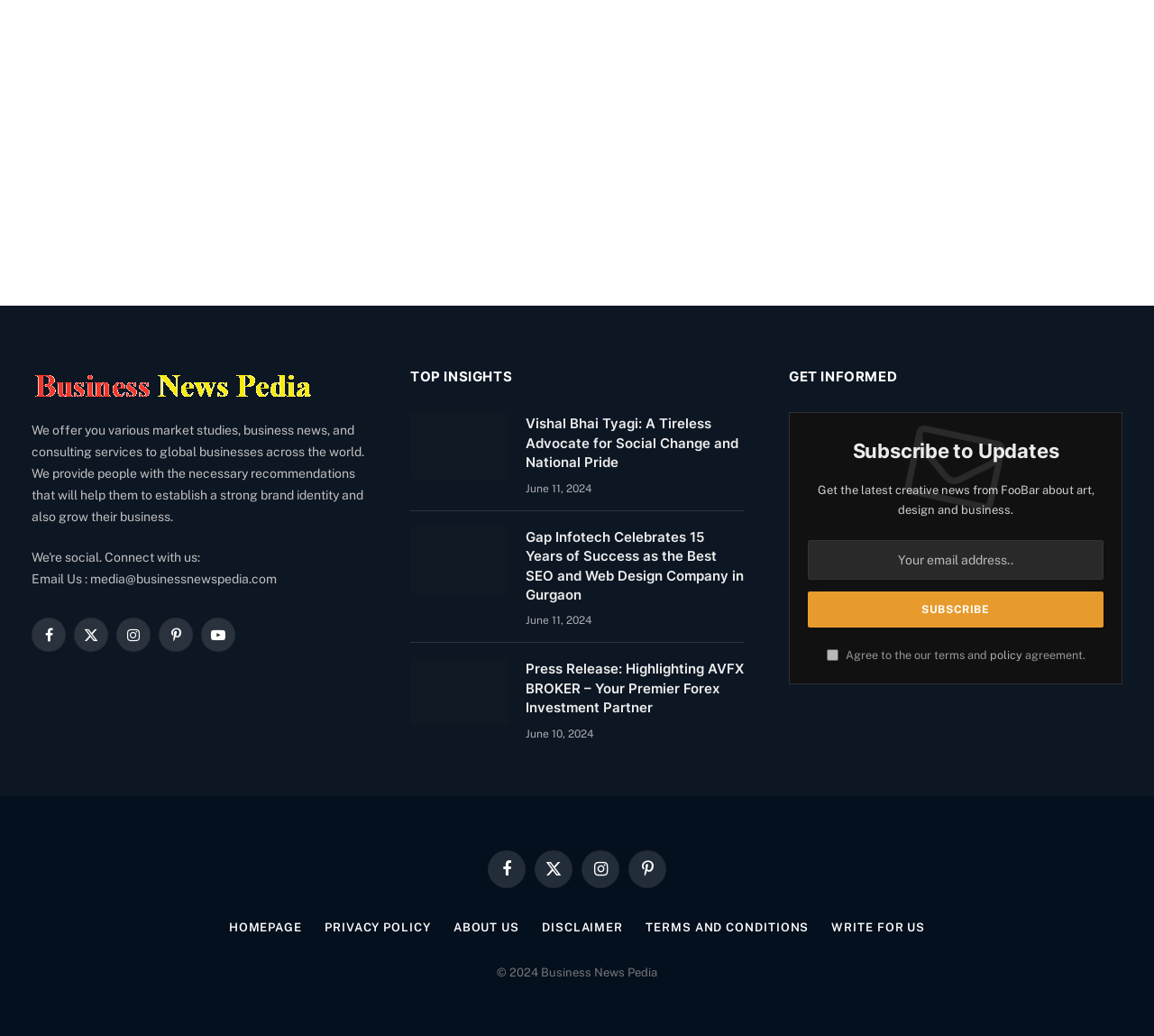Determine the bounding box coordinates of the clickable region to carry out the instruction: "Email us".

[0.078, 0.552, 0.24, 0.566]